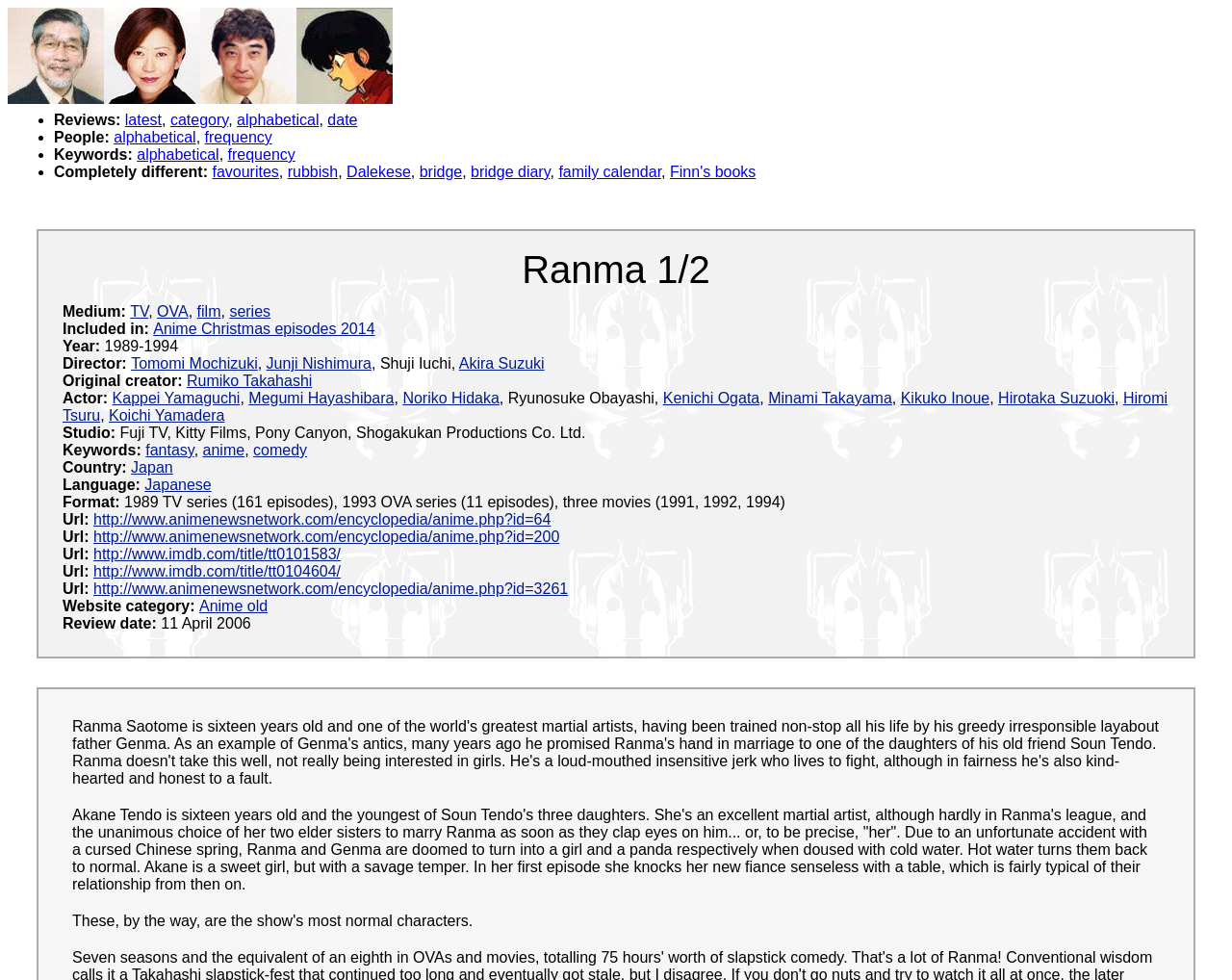Provide the bounding box coordinates of the HTML element described as: "Akira Suzuki". The bounding box coordinates should be four float numbers between 0 and 1, i.e., [left, top, right, bottom].

[0.372, 0.362, 0.442, 0.379]